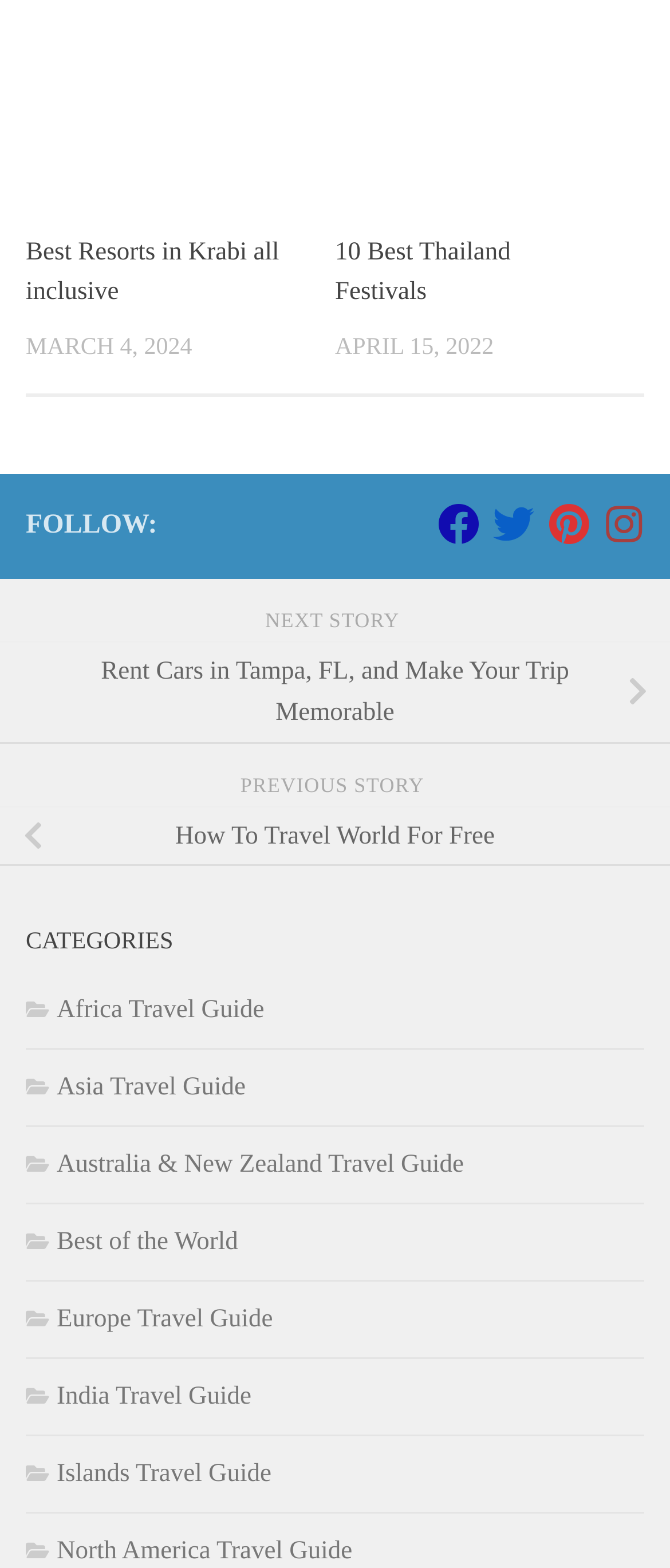Determine the bounding box coordinates for the UI element with the following description: "title="Mogul Press"". The coordinates should be four float numbers between 0 and 1, represented as [left, top, right, bottom].

None